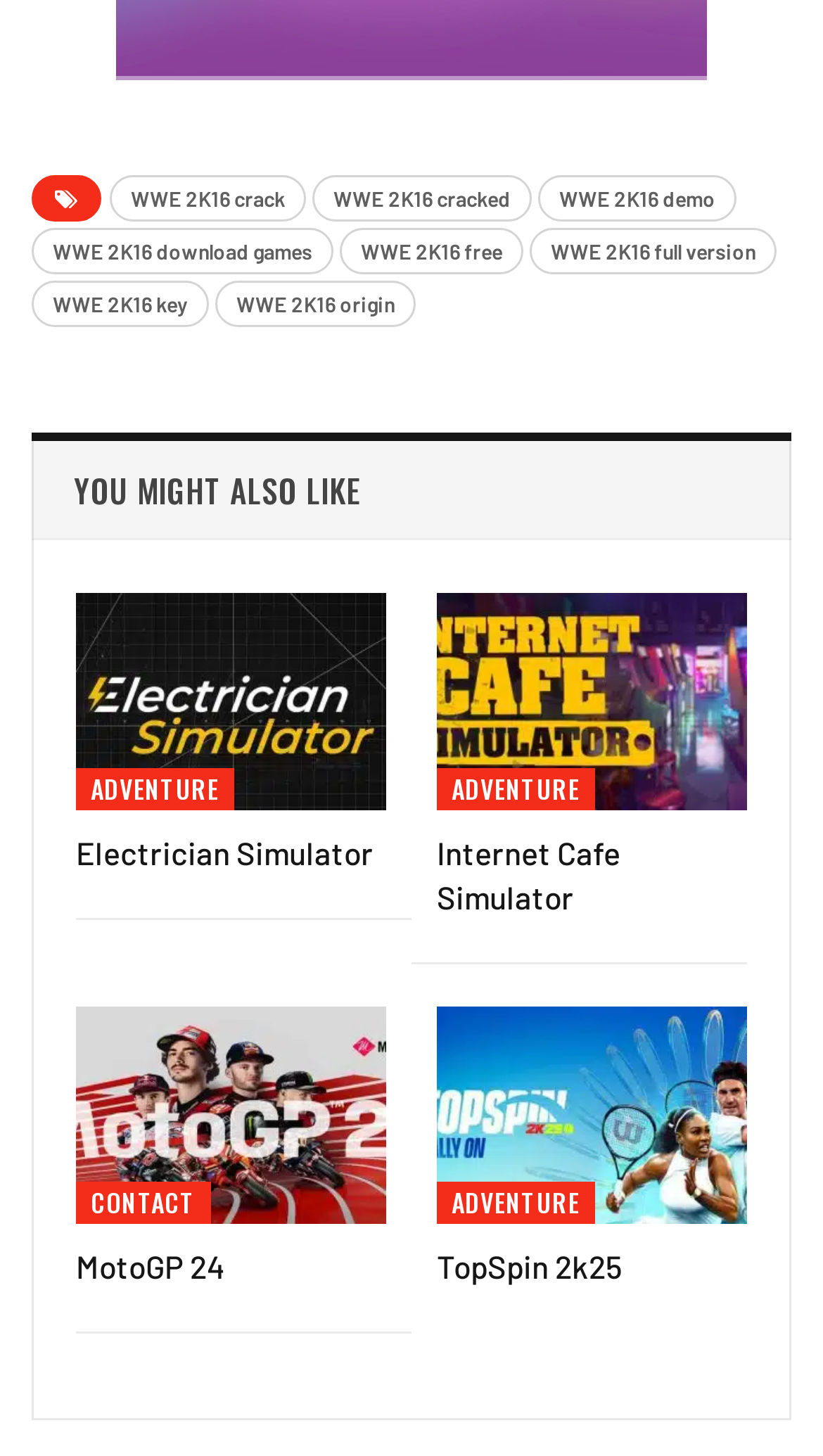Reply to the question below using a single word or brief phrase:
How many game titles are listed under 'ADVENTURE'?

4